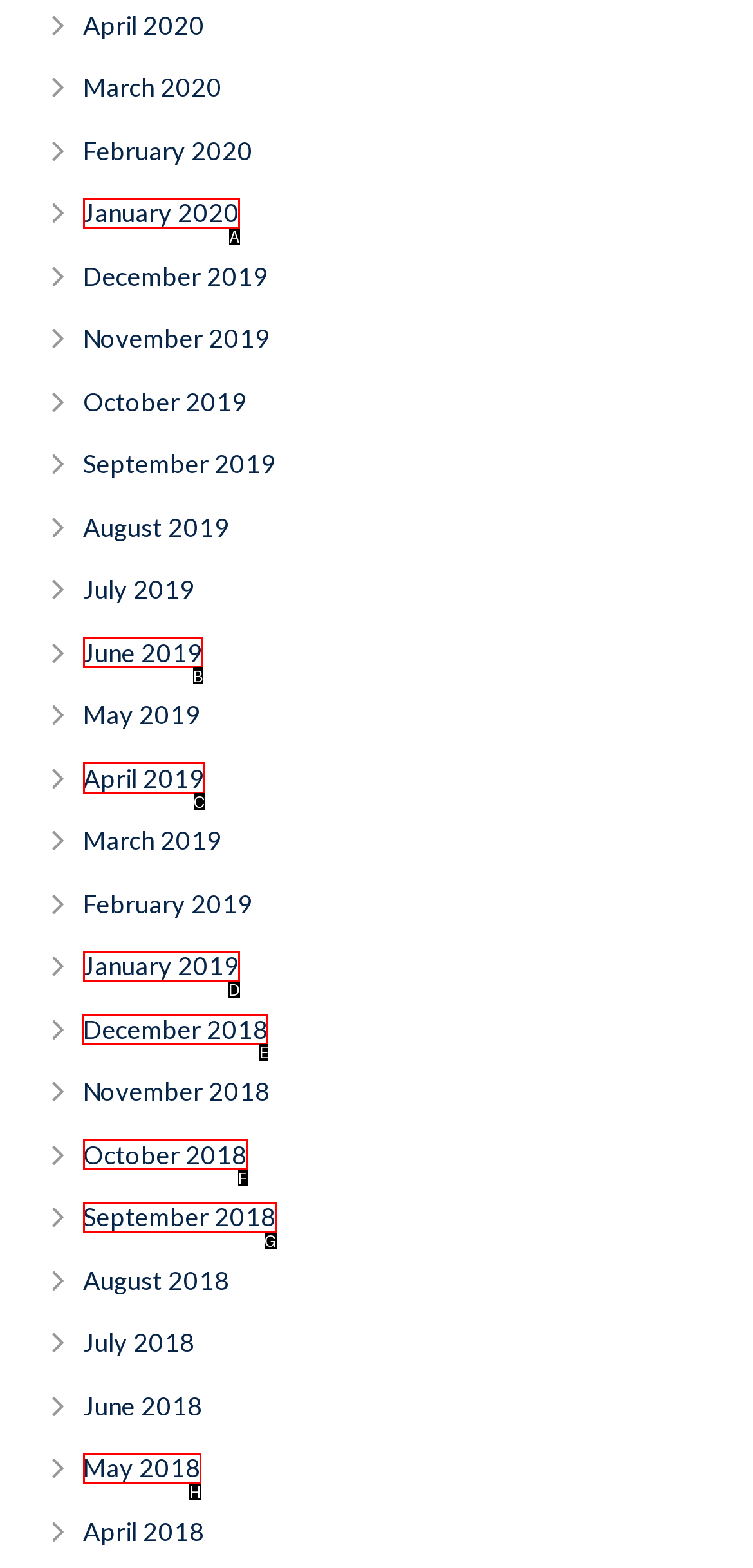Select the letter associated with the UI element you need to click to perform the following action: check December 2018
Reply with the correct letter from the options provided.

E